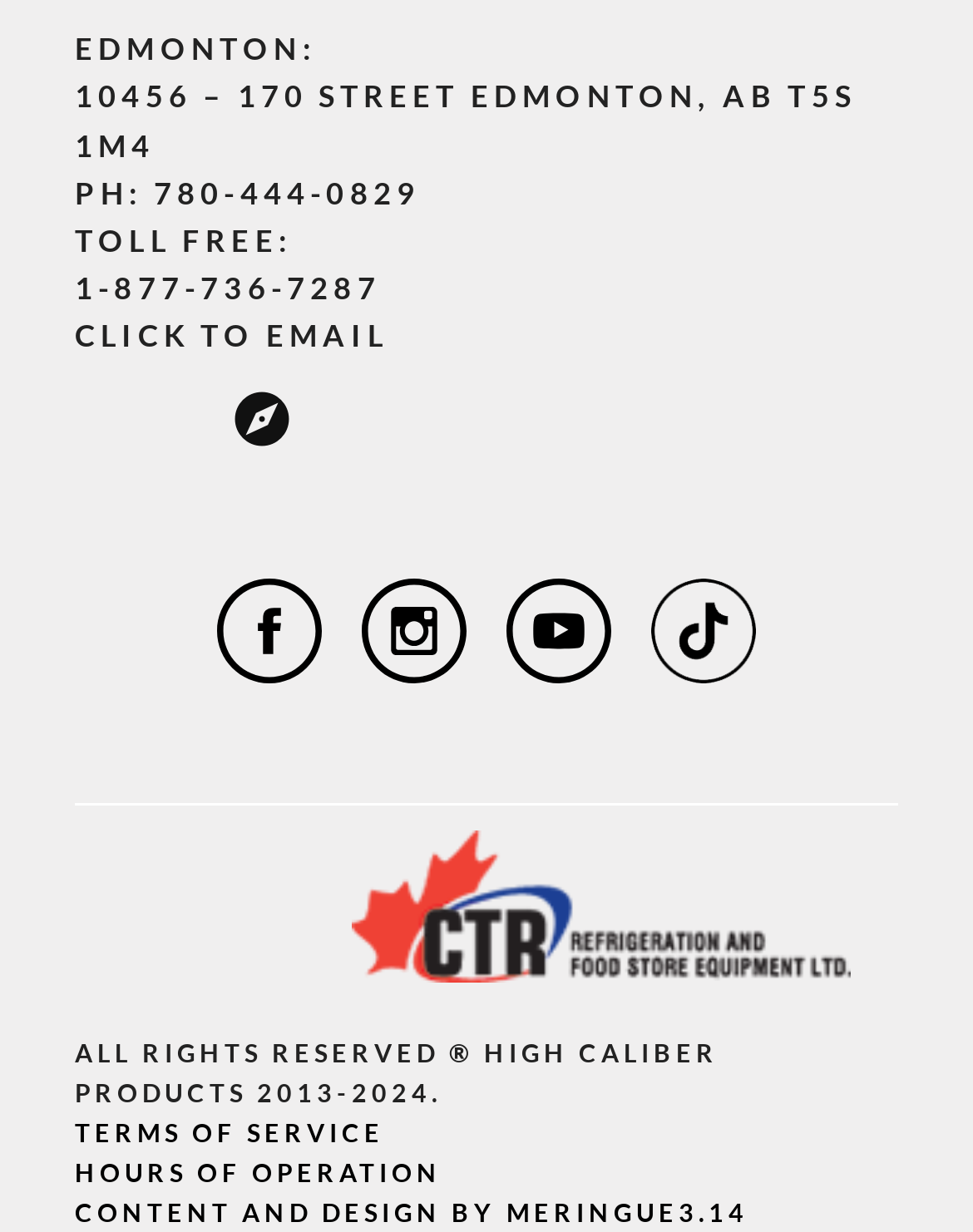Using the element description explore, predict the bounding box coordinates for the UI element. Provide the coordinates in (top-left x, top-left y, bottom-right x, bottom-right y) format with values ranging from 0 to 1.

[0.236, 0.313, 0.764, 0.365]